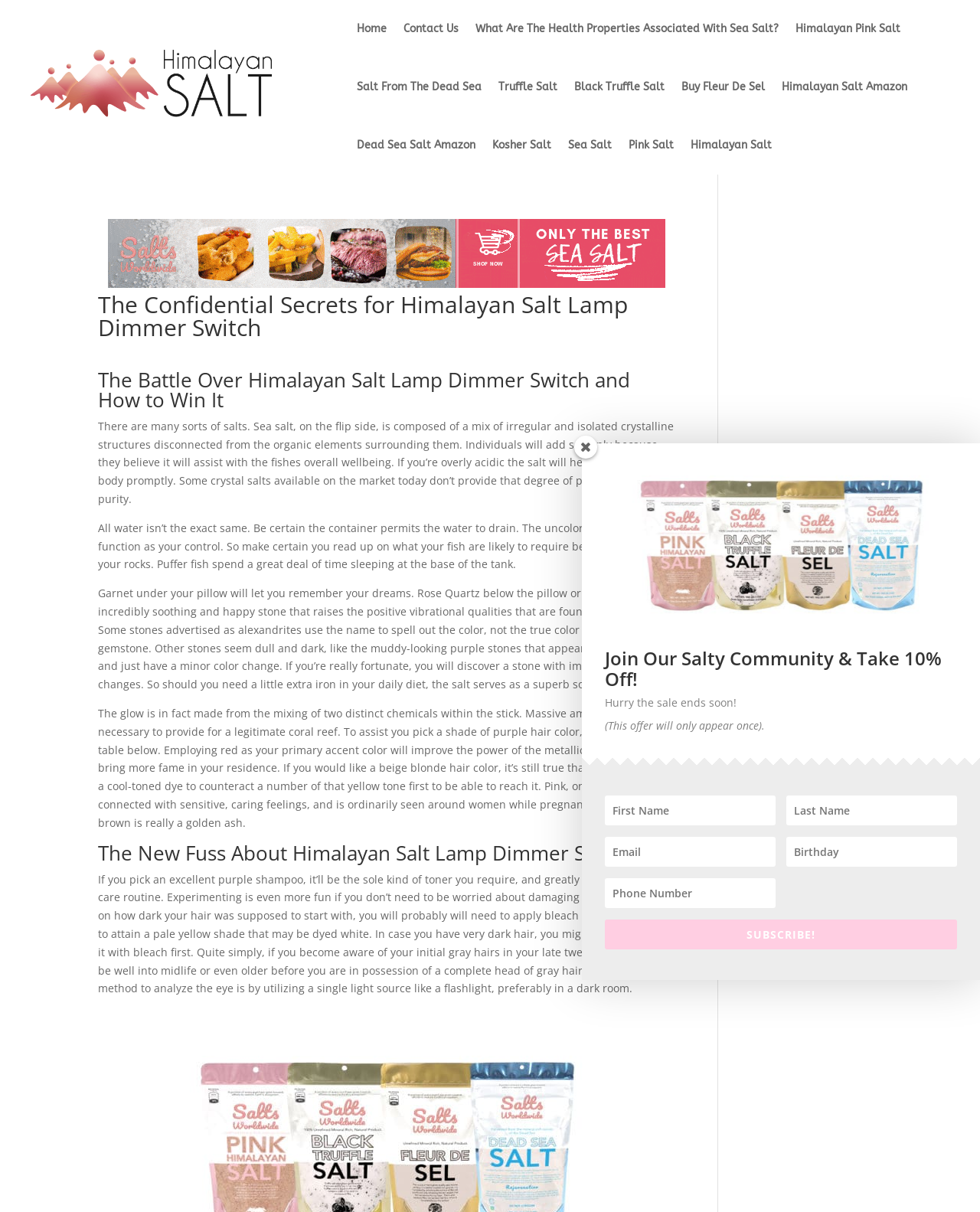Locate the UI element described by Privacy Policy in the provided webpage screenshot. Return the bounding box coordinates in the format (top-left x, top-left y, bottom-right x, bottom-right y), ensuring all values are between 0 and 1.

None